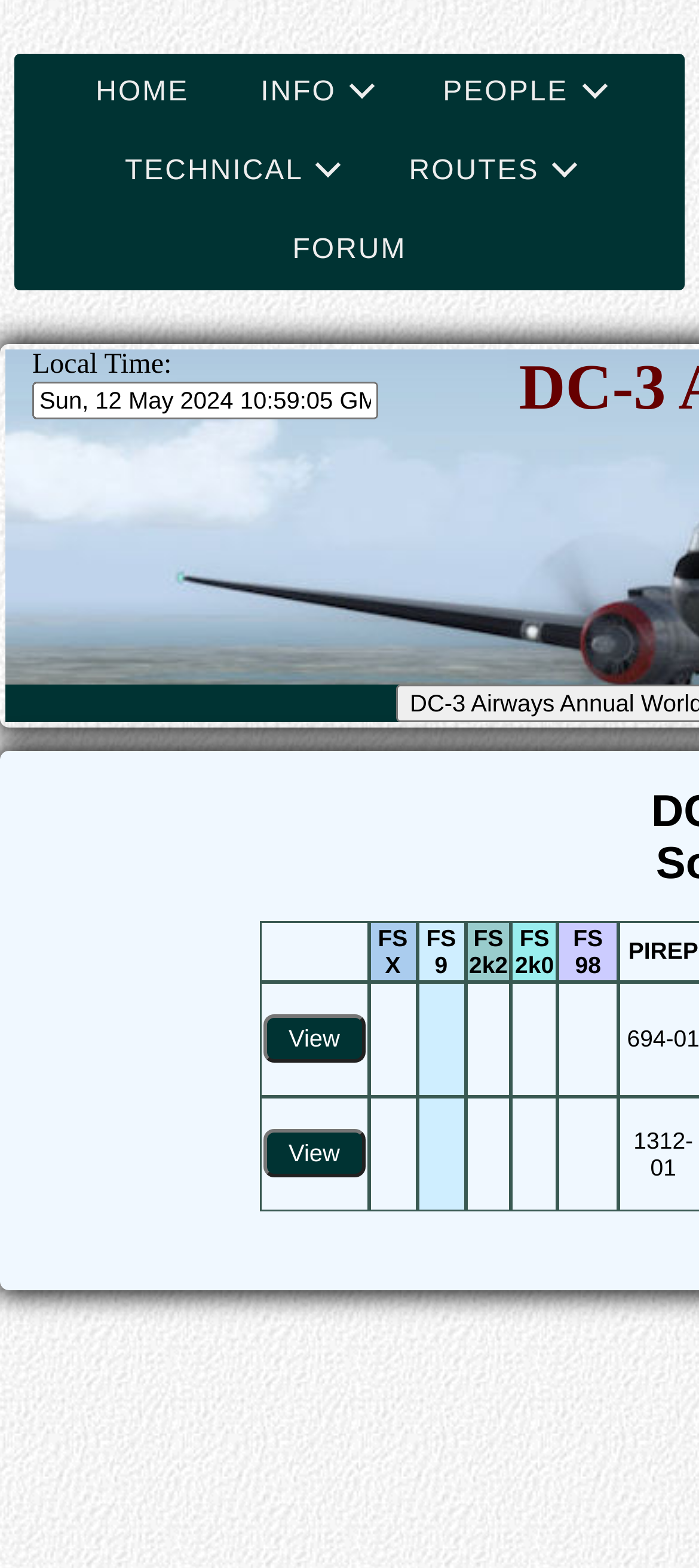Elaborate on the information and visuals displayed on the webpage.

The webpage is about DCA DC-3 Amphibian Charters by PIREP. At the top left, there is a link to the "HOME" page. To the right of the "HOME" link, there are four tabs: "INFO", "PEOPLE", "TECHNICAL", and "ROUTES". Below these tabs, there is a link to the "FORUM" page.

On the left side of the page, there is a section displaying the local time, which is "Sun, 12 May 2024 10:59:07 GMT". Below the local time, there is a text box. To the right of the text box, there is a grid with several columns. The first column has a header "View" and the subsequent columns have headers "FS X", "FS 9", "FS 2k2", "FS 2k0", and "FS 98". Each row in the grid has a "View" button in the first column and empty cells in the subsequent columns.

There are multiple "View" buttons scattered throughout the grid, each with a corresponding link and button element. The grid takes up a significant portion of the page, with the "View" buttons and empty cells arranged in a tabular structure.